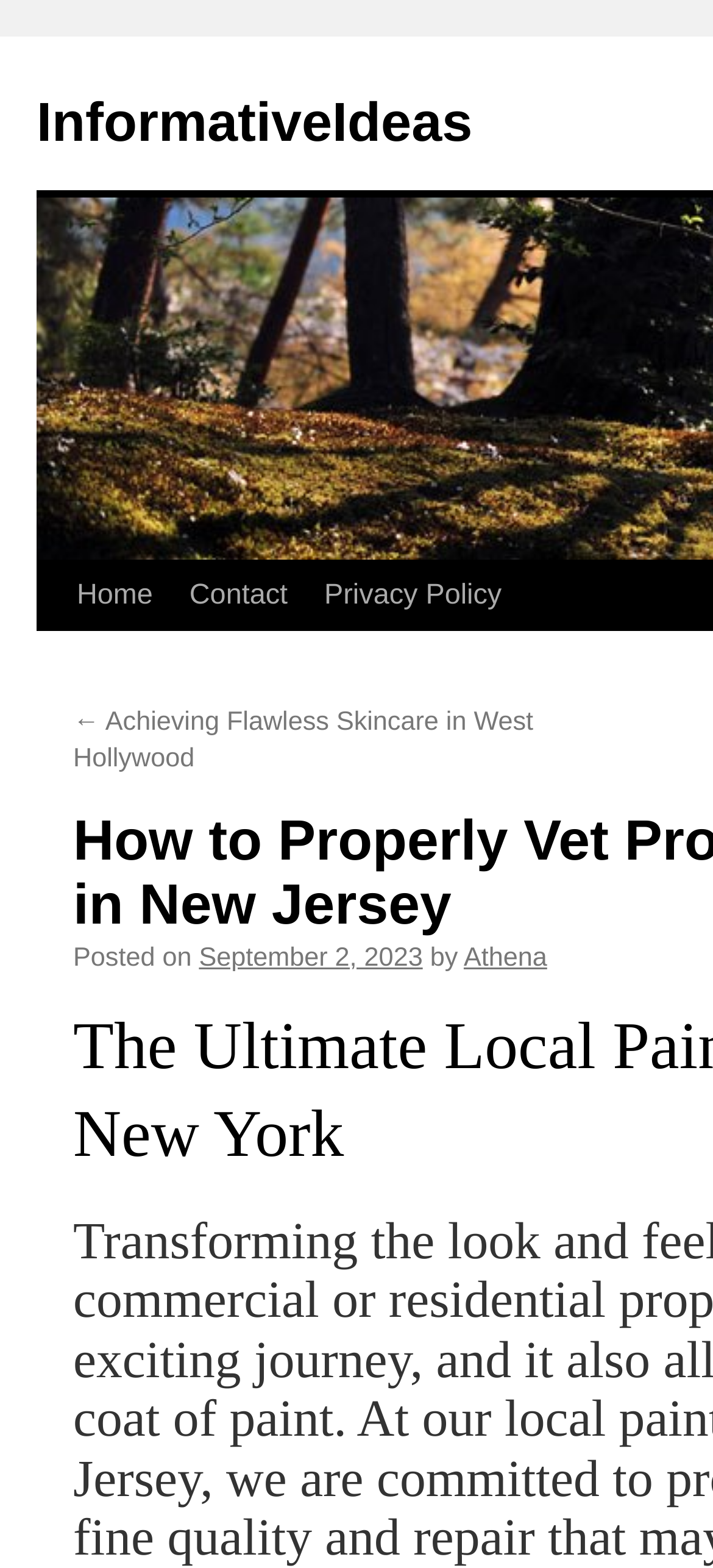Who is the author of the article?
Please answer the question with a detailed and comprehensive explanation.

I searched for the author's name and found it next to the 'by' text, which is 'Athena'.